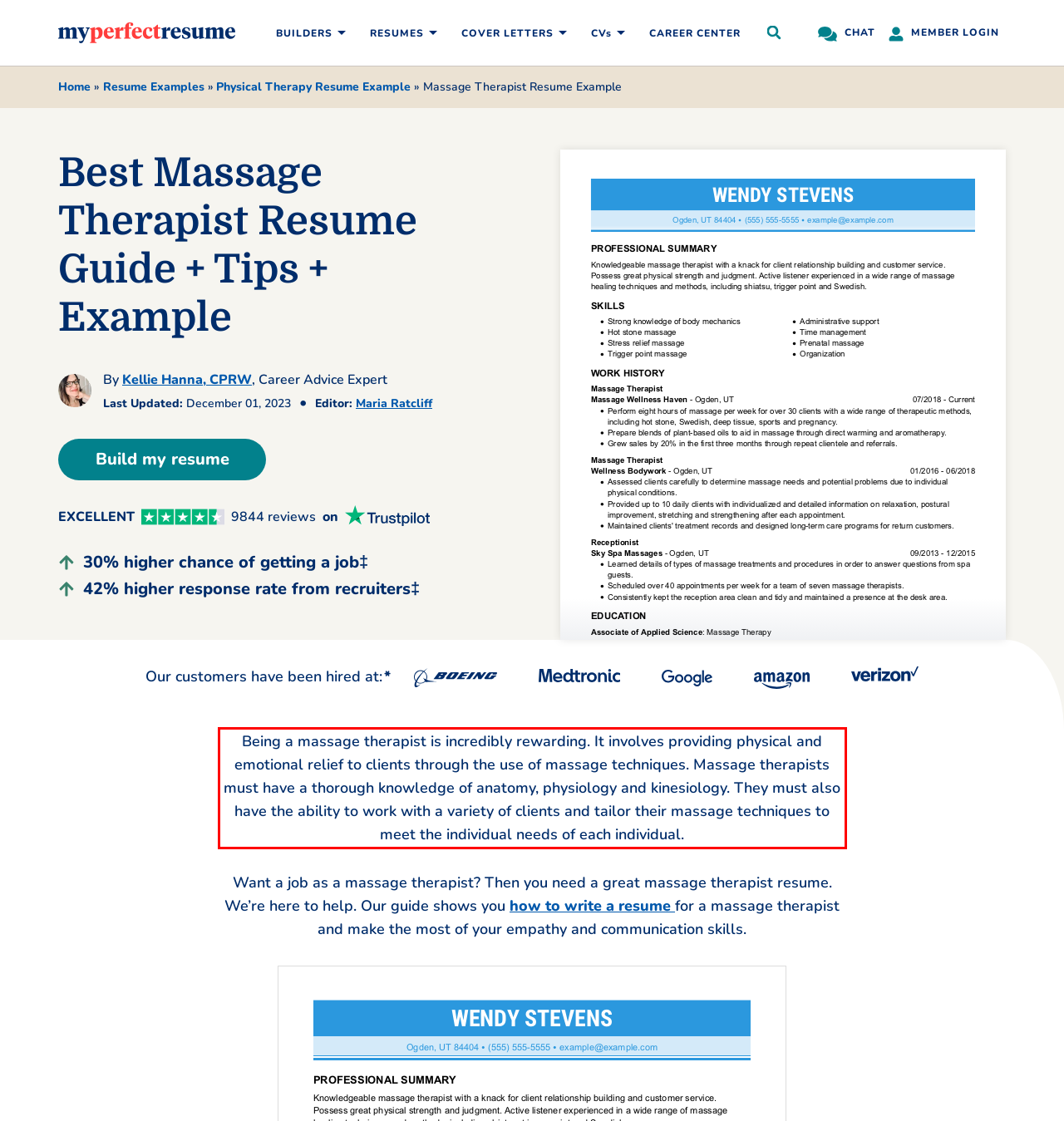Within the screenshot of the webpage, there is a red rectangle. Please recognize and generate the text content inside this red bounding box.

Being a massage therapist is incredibly rewarding. It involves providing physical and emotional relief to clients through the use of massage techniques. Massage therapists must have a thorough knowledge of anatomy, physiology and kinesiology. They must also have the ability to work with a variety of clients and tailor their massage techniques to meet the individual needs of each individual.